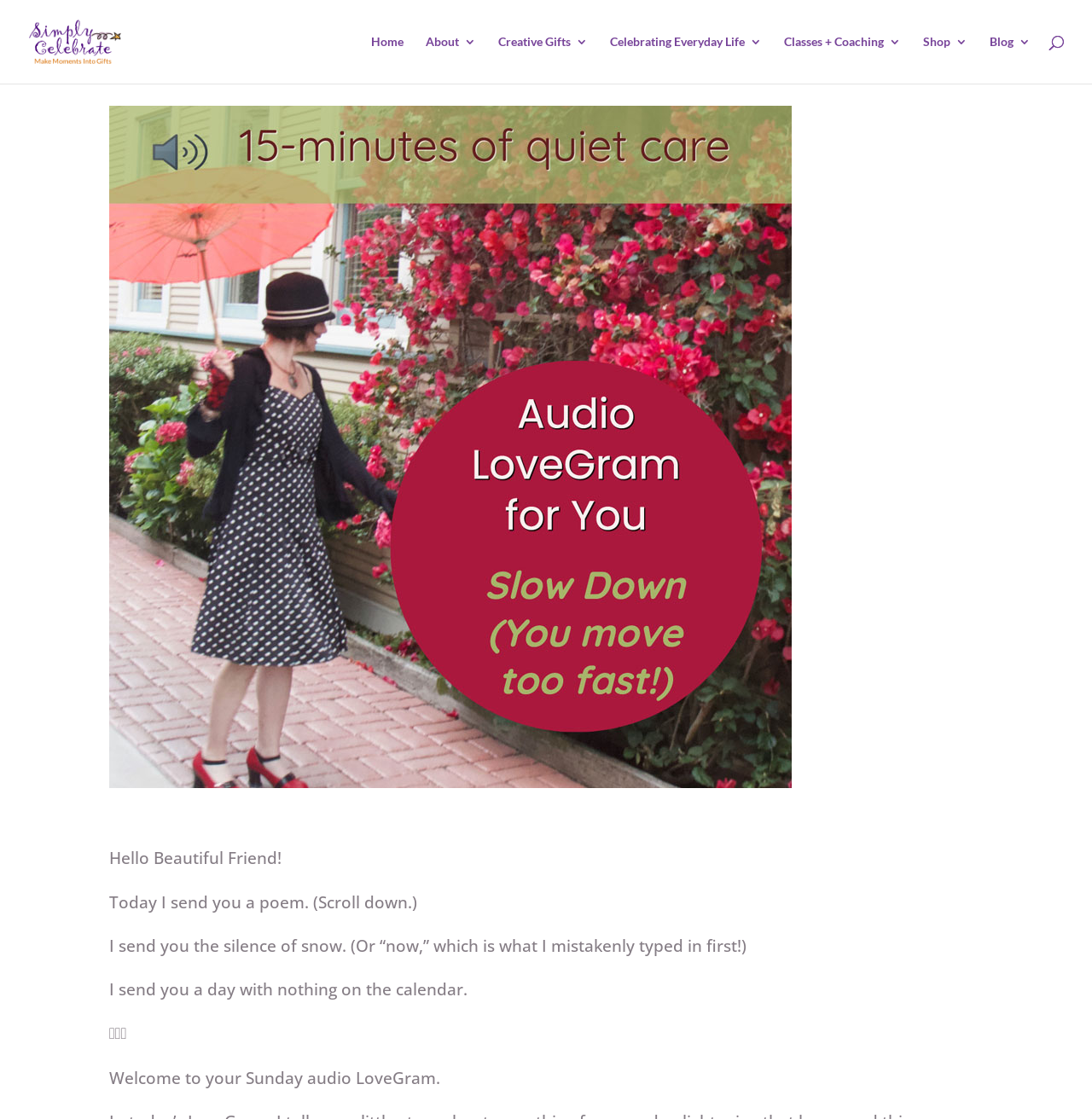Please specify the bounding box coordinates of the clickable section necessary to execute the following command: "Read the 'Blog 3' section".

[0.906, 0.032, 0.944, 0.075]